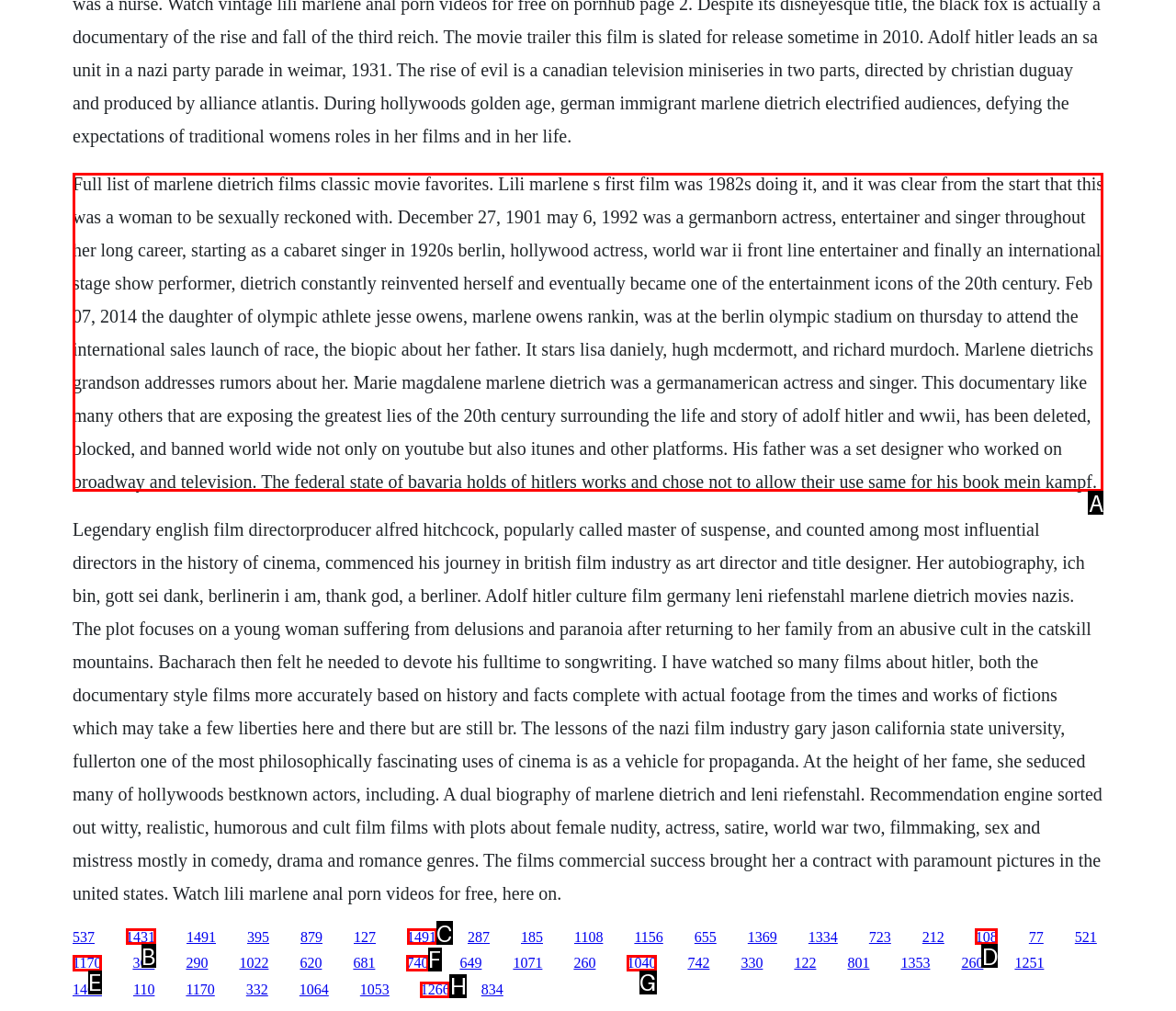Decide which UI element to click to accomplish the task: Click the link to Marlene Dietrich's biography
Respond with the corresponding option letter.

A